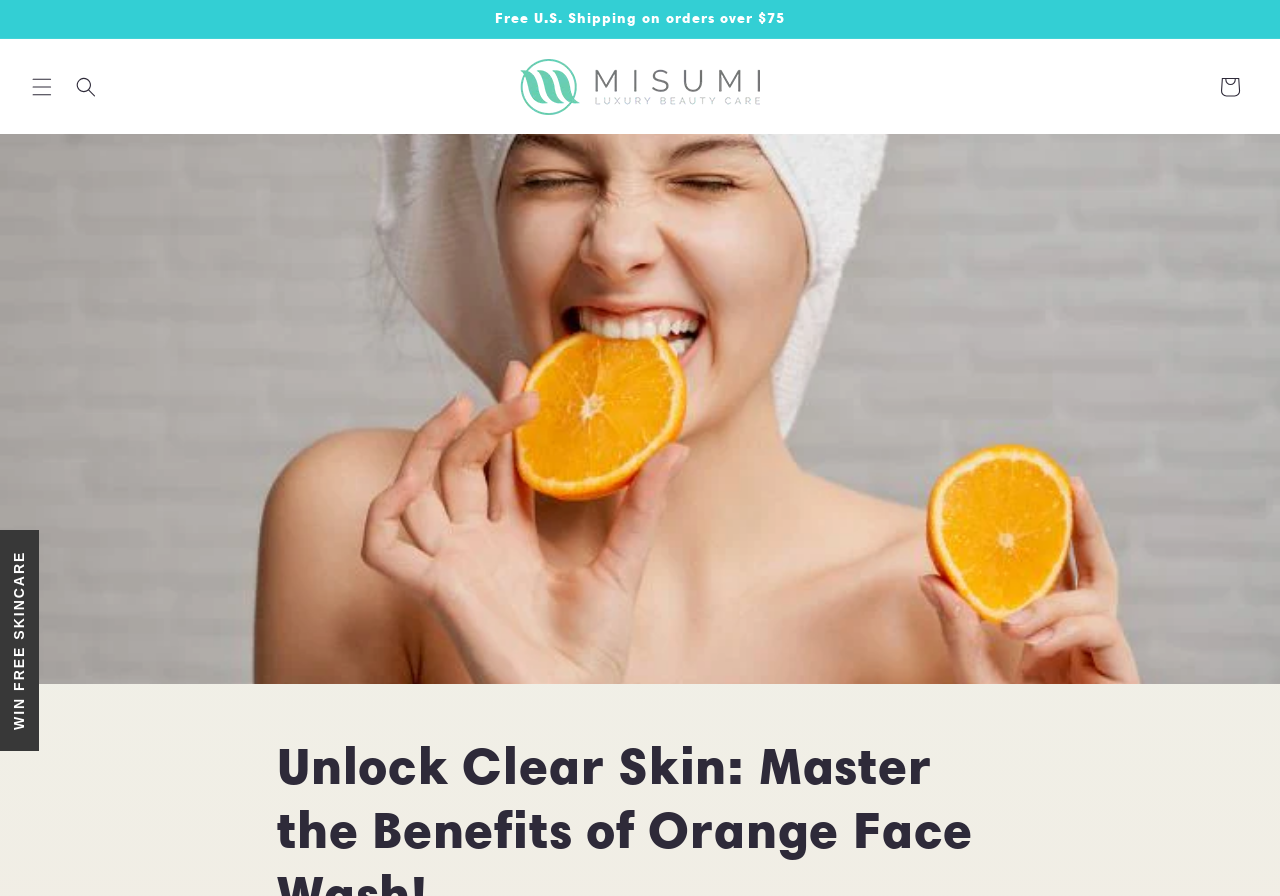What is the text on the bottom left corner of the page?
Provide a concise answer using a single word or phrase based on the image.

WIN FREE SKINCARE